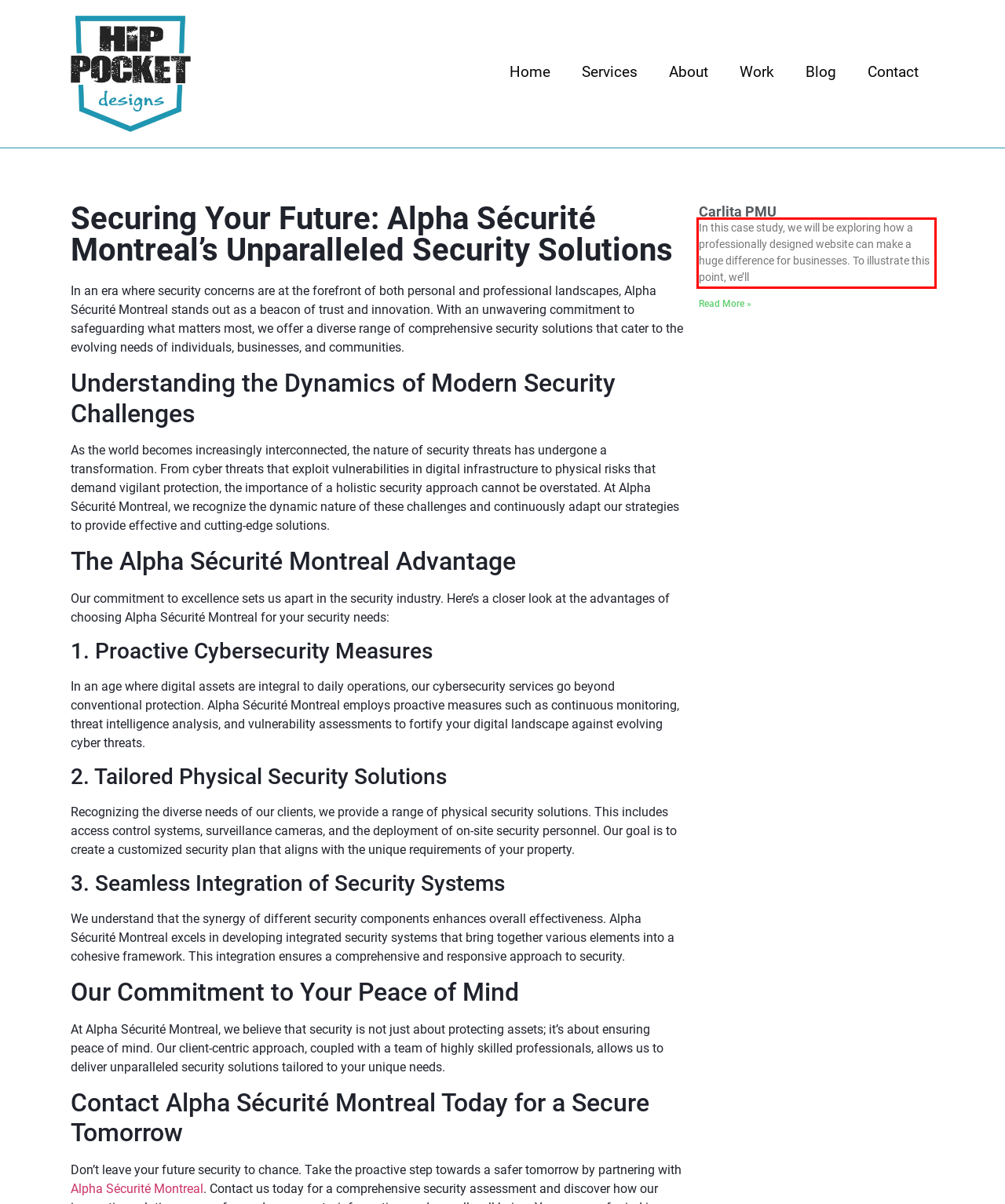Within the screenshot of a webpage, identify the red bounding box and perform OCR to capture the text content it contains.

In this case study, we will be exploring how a professionally designed website can make a huge difference for businesses. To illustrate this point, we’ll